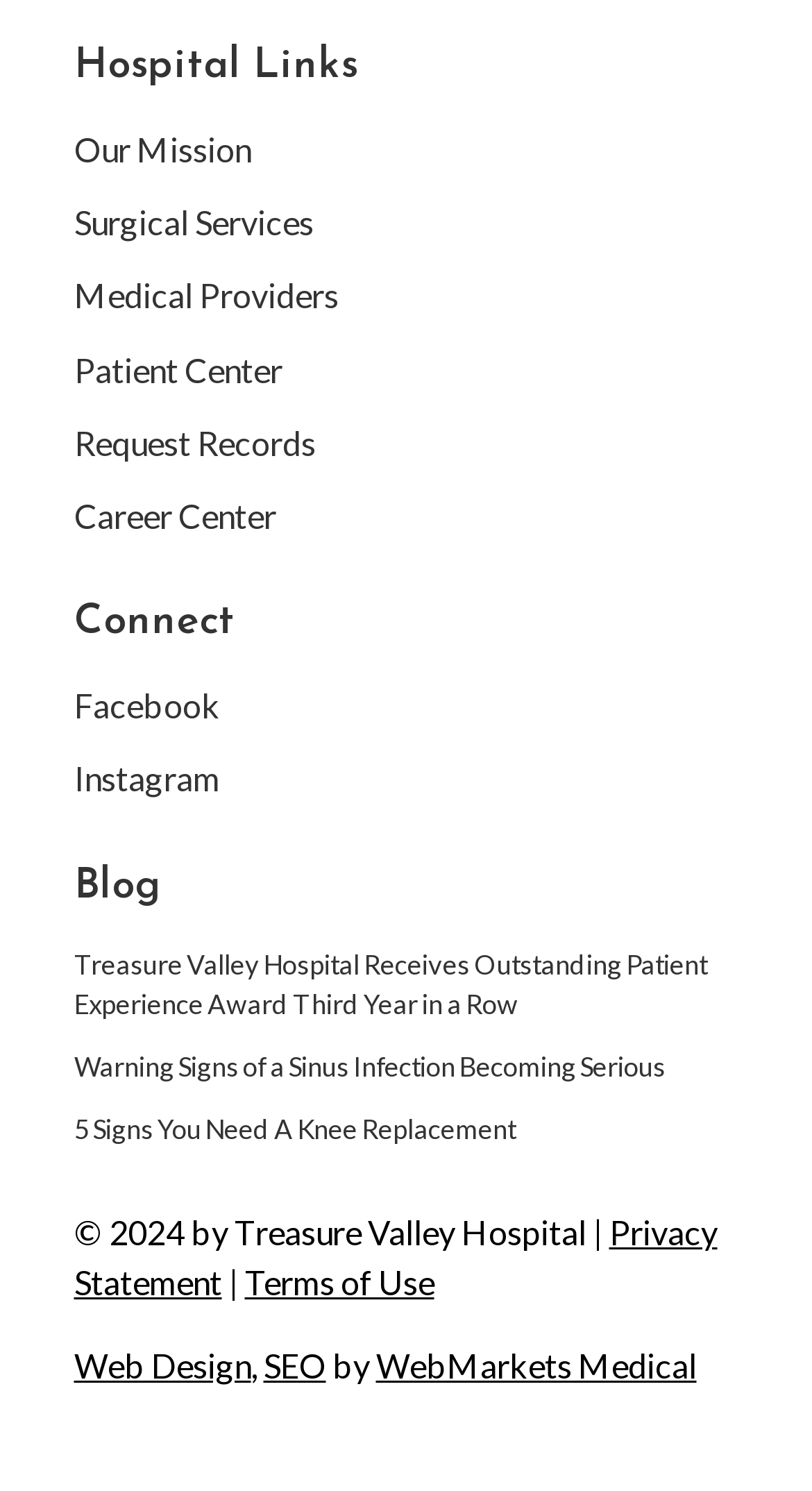Respond concisely with one word or phrase to the following query:
What is the name of the company that designed the webpage?

WebMarkets Medical